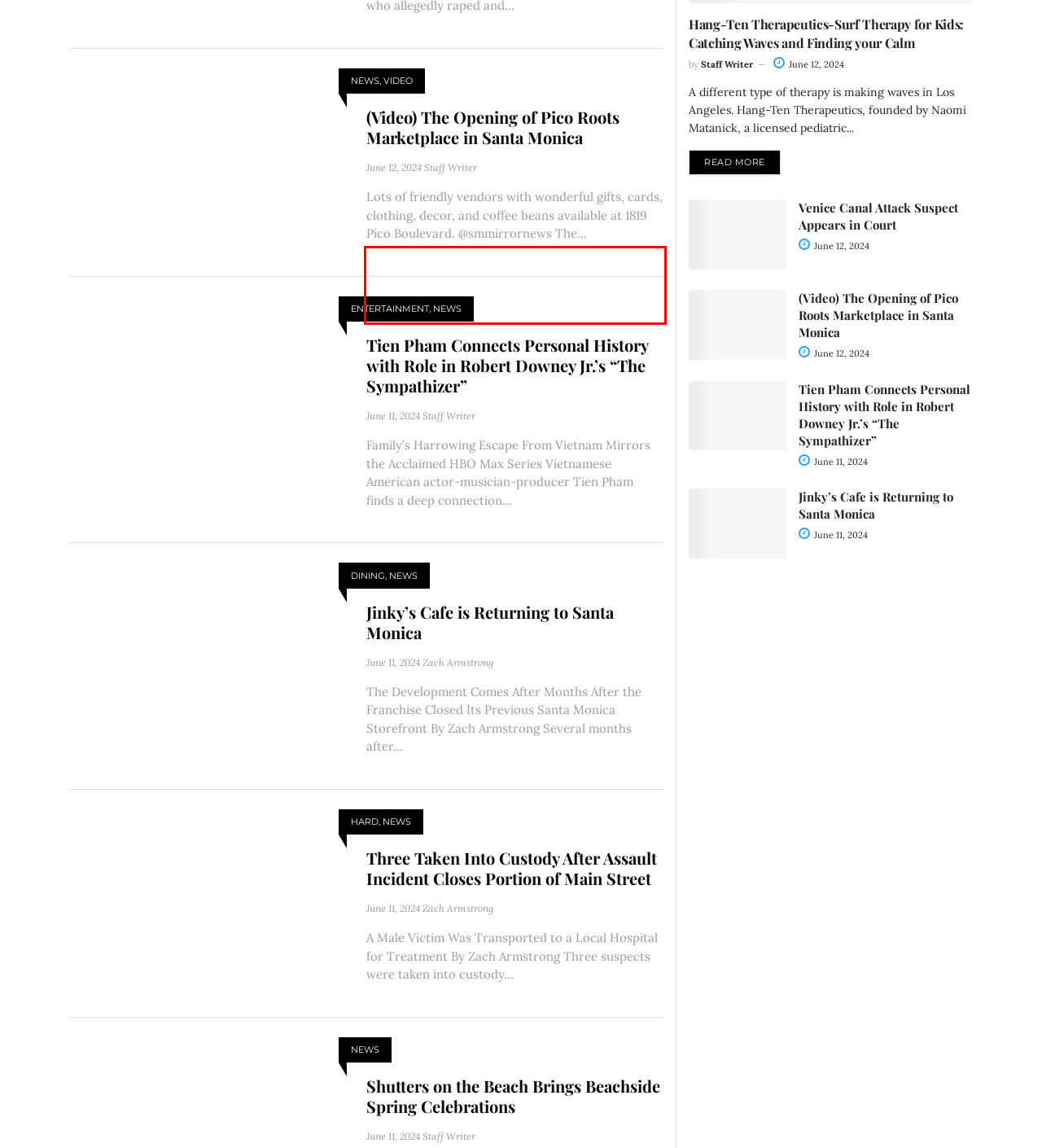Please extract the text content from the UI element enclosed by the red rectangle in the screenshot.

Family’s Harrowing Escape From Vietnam Mirrors the Acclaimed HBO Max Series Vietnamese American actor-musician-producer Tien Pham finds a deep connection...